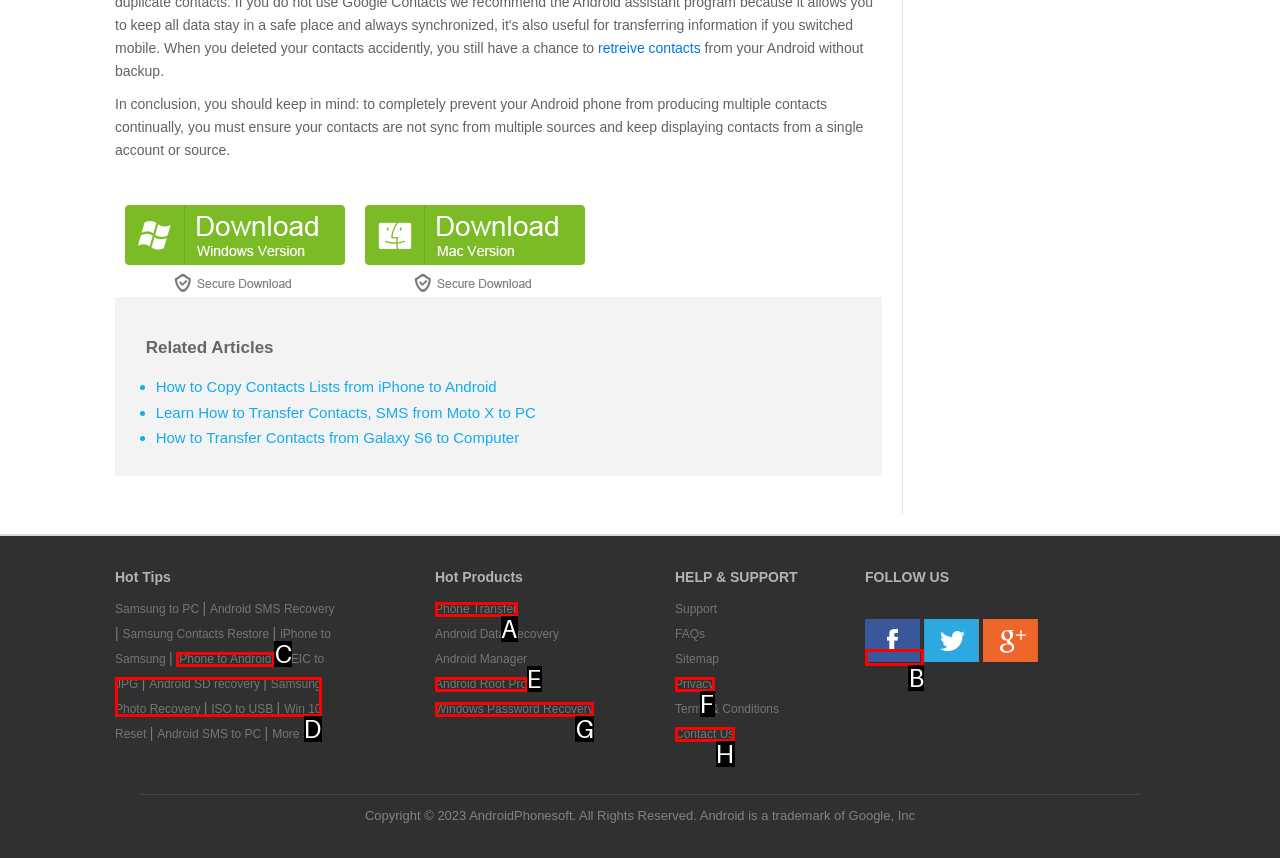Which HTML element fits the description: Samsung Photo Recovery? Respond with the letter of the appropriate option directly.

D